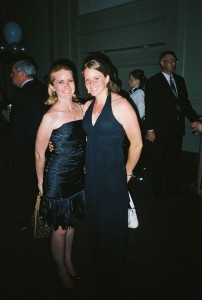Explain the image in detail, mentioning the main subjects and background elements.

In this lively image captured at a festive gathering, two women stand closely together, smiling radiantly for the camera. The woman on the left is dressed in a stylish black dress adorned with fringe, showcasing a glamorous look that fits the celebratory atmosphere. Her counterpart on the right exudes elegance in a sleek, halter-neck black gown. Both women have their hair styled beautifully, adding to the sophisticated vibe of the event. In the background, the soft glow of decorative lights and the presence of other attendees suggest a joyful occasion filled with laughter and camaraderie. The ambiance hints at a special celebration, possibly a gala or formal gathering, highlighting the joy of sharing memorable moments with friends.